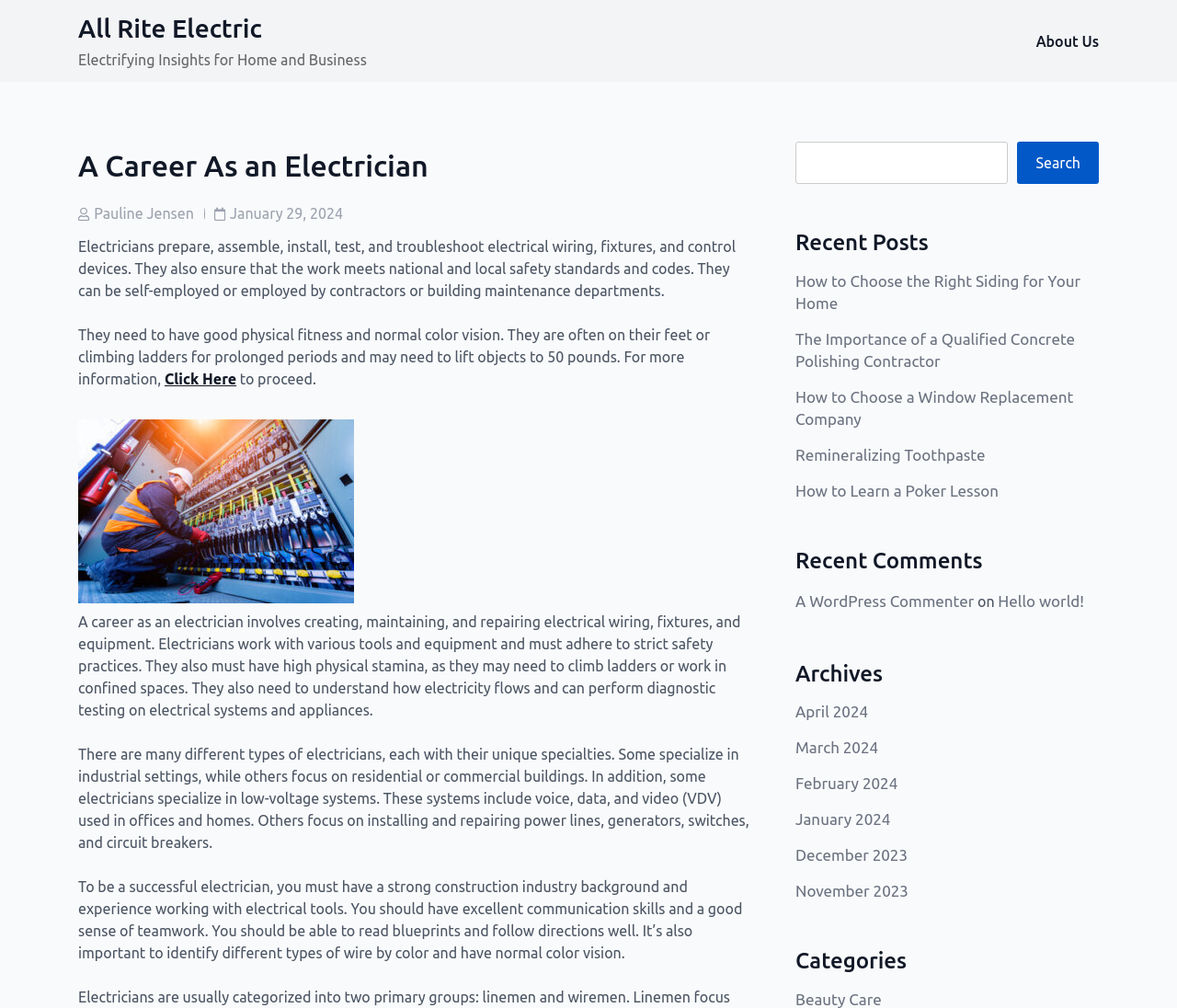What is the profession being described?
Please provide a single word or phrase as the answer based on the screenshot.

Electrician